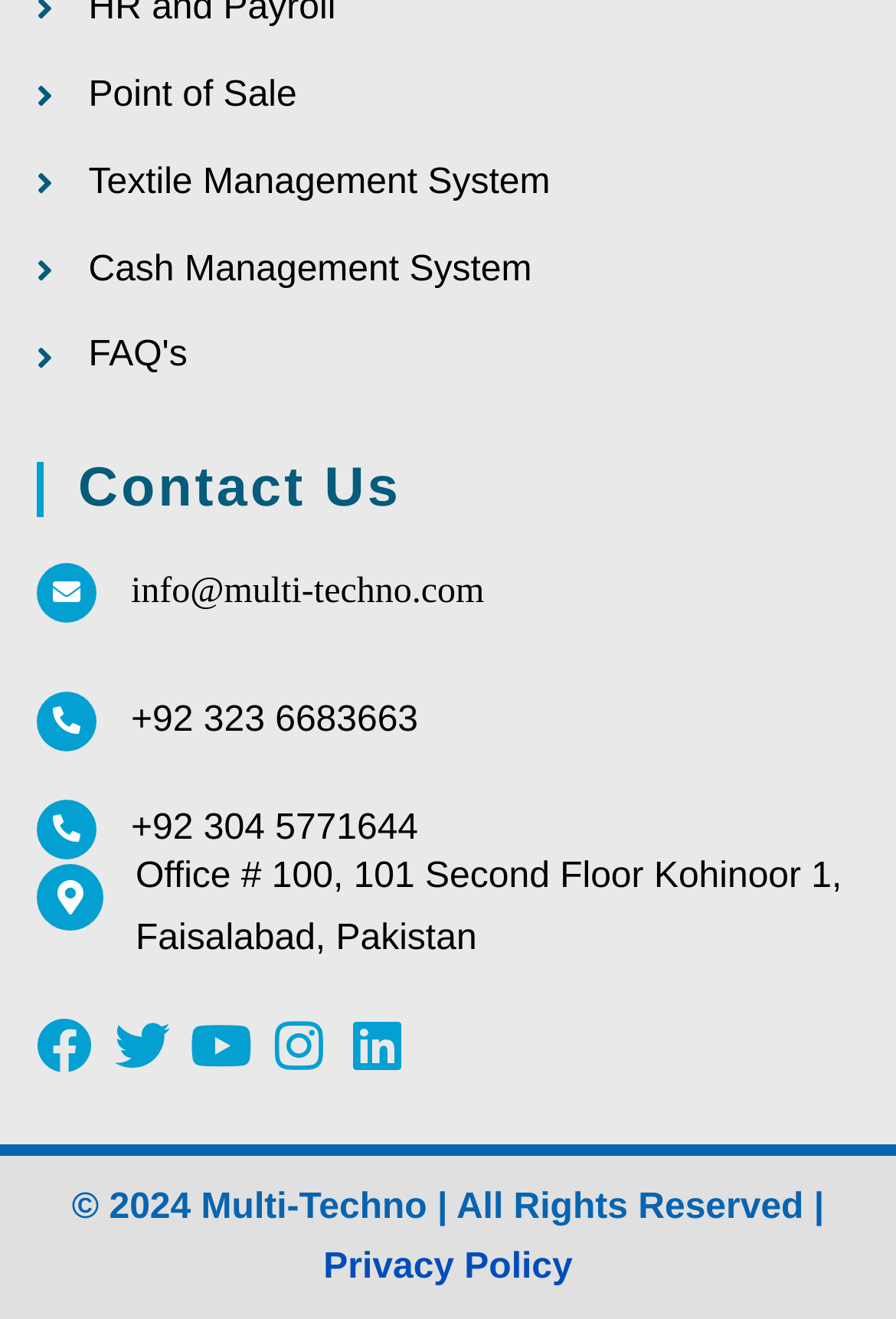Can you look at the image and give a comprehensive answer to the question:
What is the year of copyright mentioned on the webpage?

I found the year of copyright by looking at the static text on the webpage, which mentions '© 2024 Multi-Techno | All Rights Reserved |'.